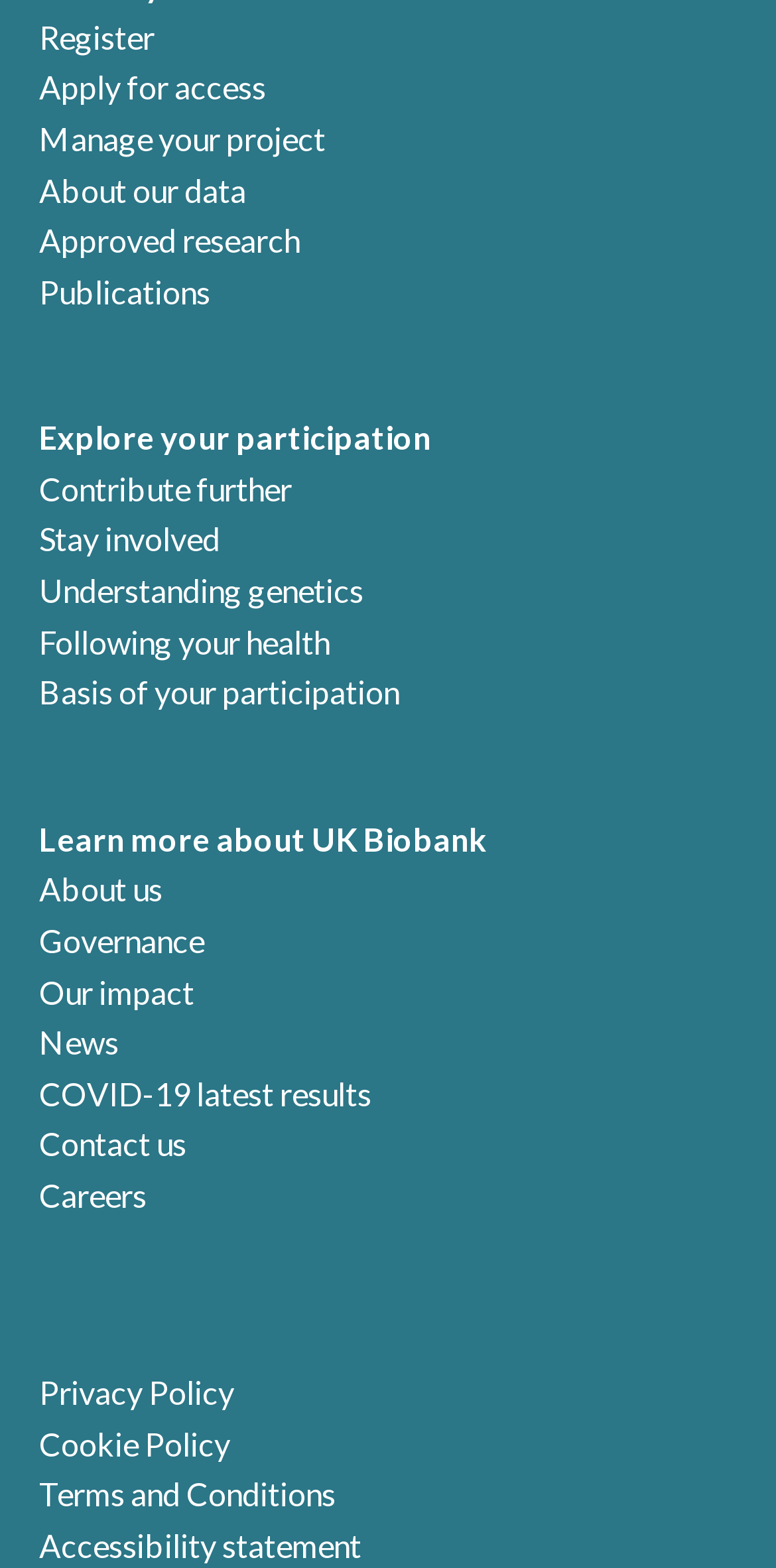Can you find the bounding box coordinates for the element that needs to be clicked to execute this instruction: "Explore your participation"? The coordinates should be given as four float numbers between 0 and 1, i.e., [left, top, right, bottom].

[0.05, 0.267, 0.555, 0.291]